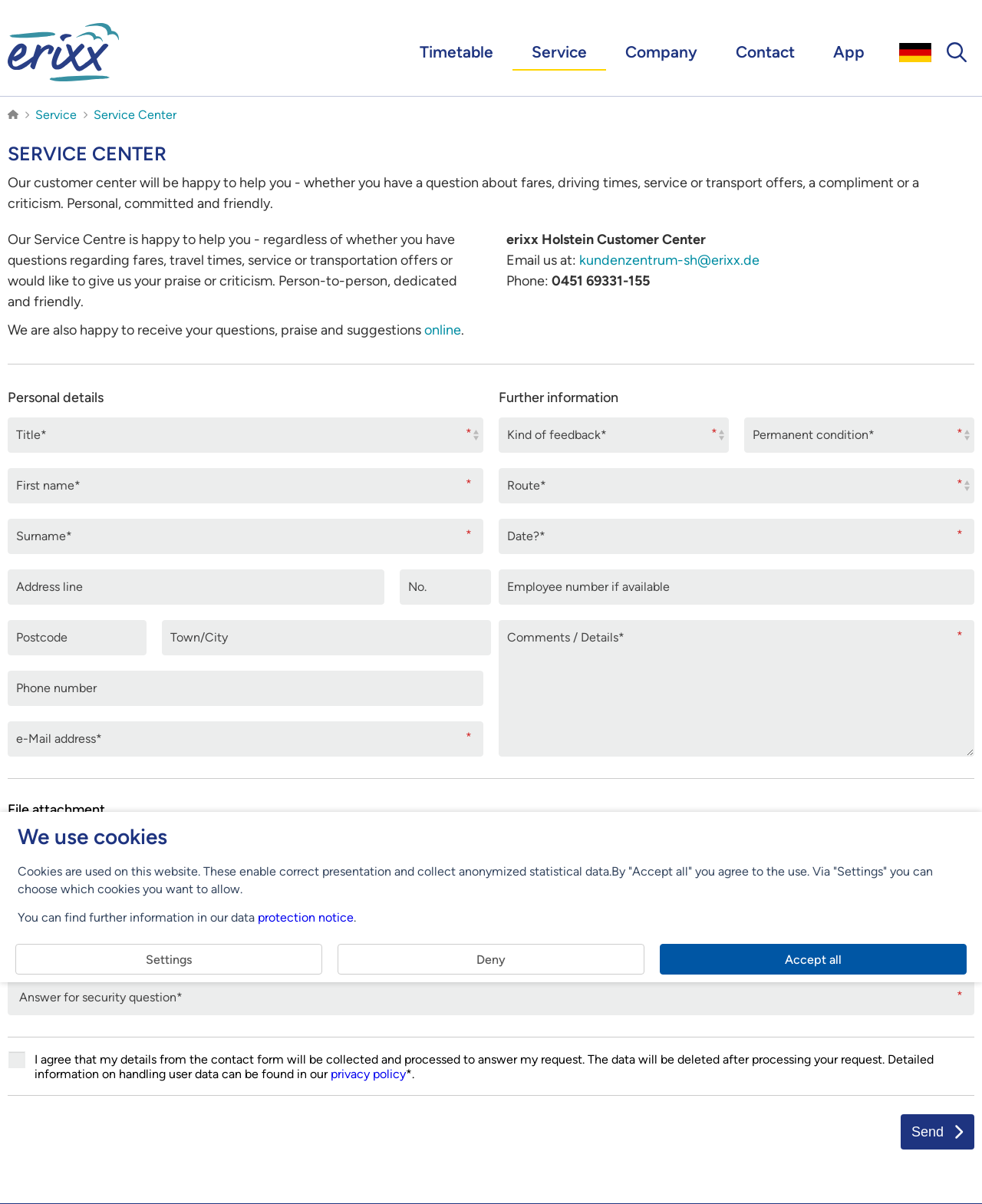Please provide a comprehensive response to the question based on the details in the image: How can I contact the erixx Holstein Customer Center?

According to the webpage, I can contact the erixx Holstein Customer Center by sending an email to kundenzentrum-sh@erixx.de or by calling 0451 69331-155.